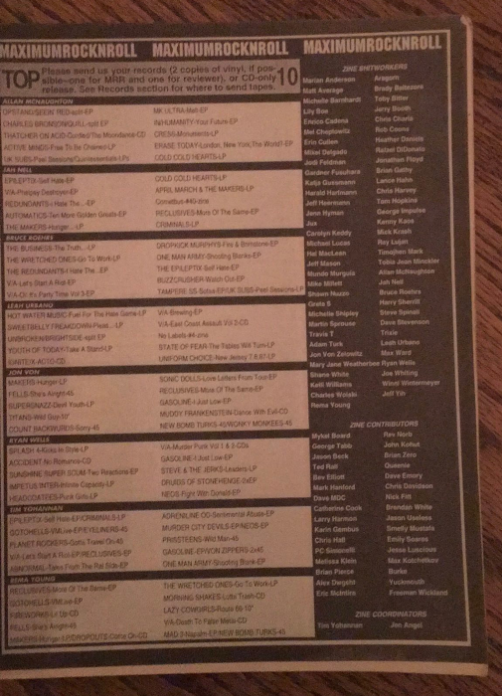Who are the contributors mentioned in the caption?
Relying on the image, give a concise answer in one word or a brief phrase.

Aragorn! and Jen Angel